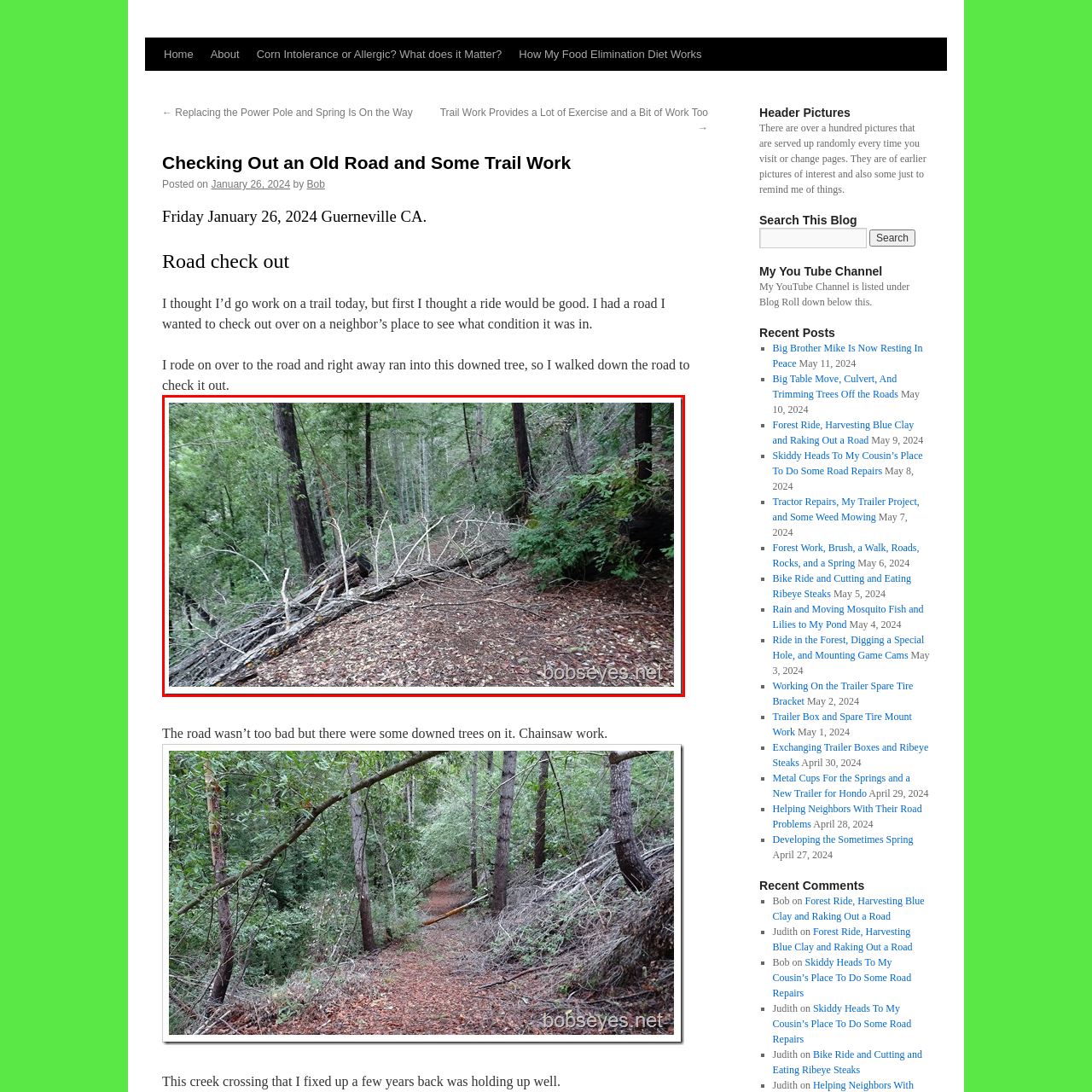Examine the segment of the image contained within the black box and respond comprehensively to the following question, based on the visual content: 
What is the condition of the foliage surrounding the trail?

The caption describes the surrounding foliage as lush and green, which showcases the vitality of the forest and creates a sense of immersion, contrasting with the obstruction caused by the fallen tree and scattered branches.